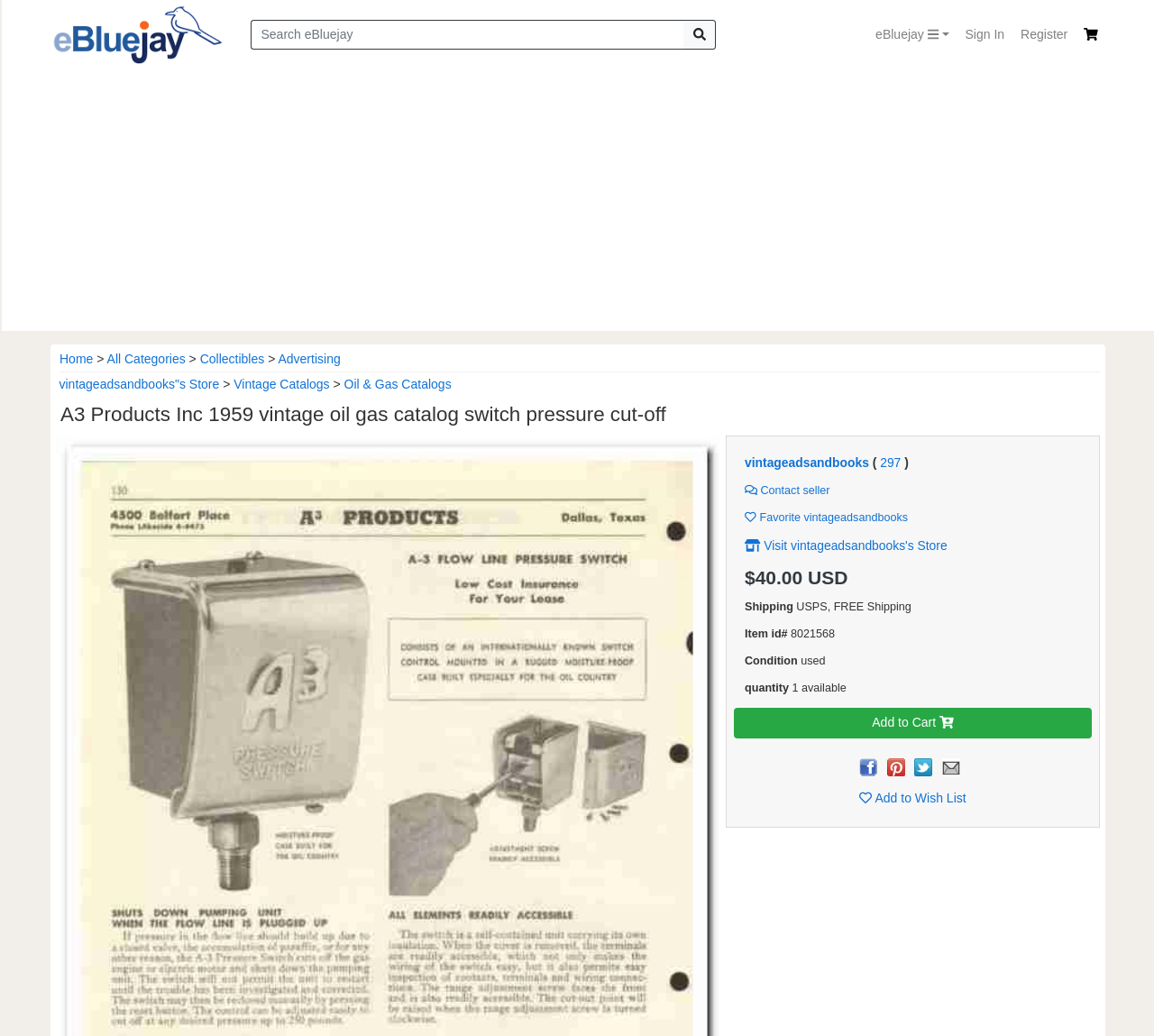Provide the bounding box coordinates of the section that needs to be clicked to accomplish the following instruction: "Add to Cart."

[0.636, 0.683, 0.946, 0.712]